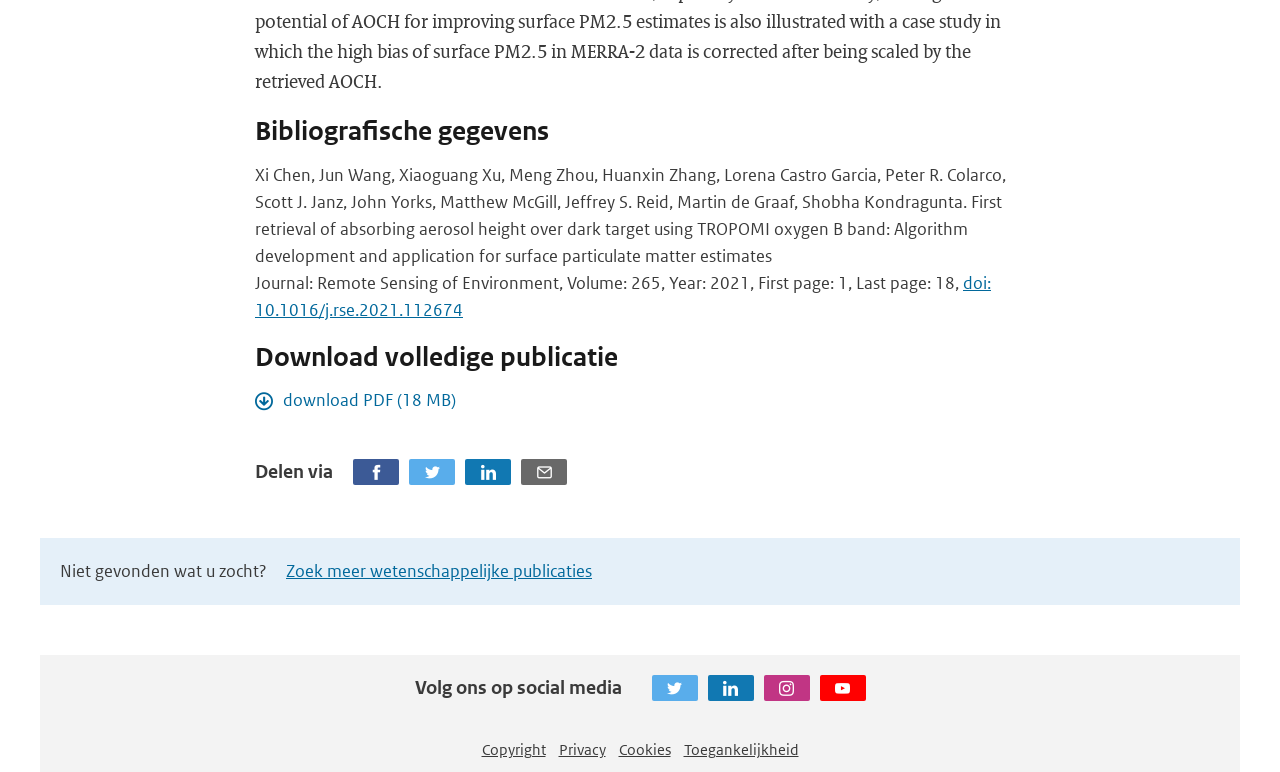Please give the bounding box coordinates of the area that should be clicked to fulfill the following instruction: "Follow on Twitter". The coordinates should be in the format of four float numbers from 0 to 1, i.e., [left, top, right, bottom].

[0.509, 0.875, 0.545, 0.908]